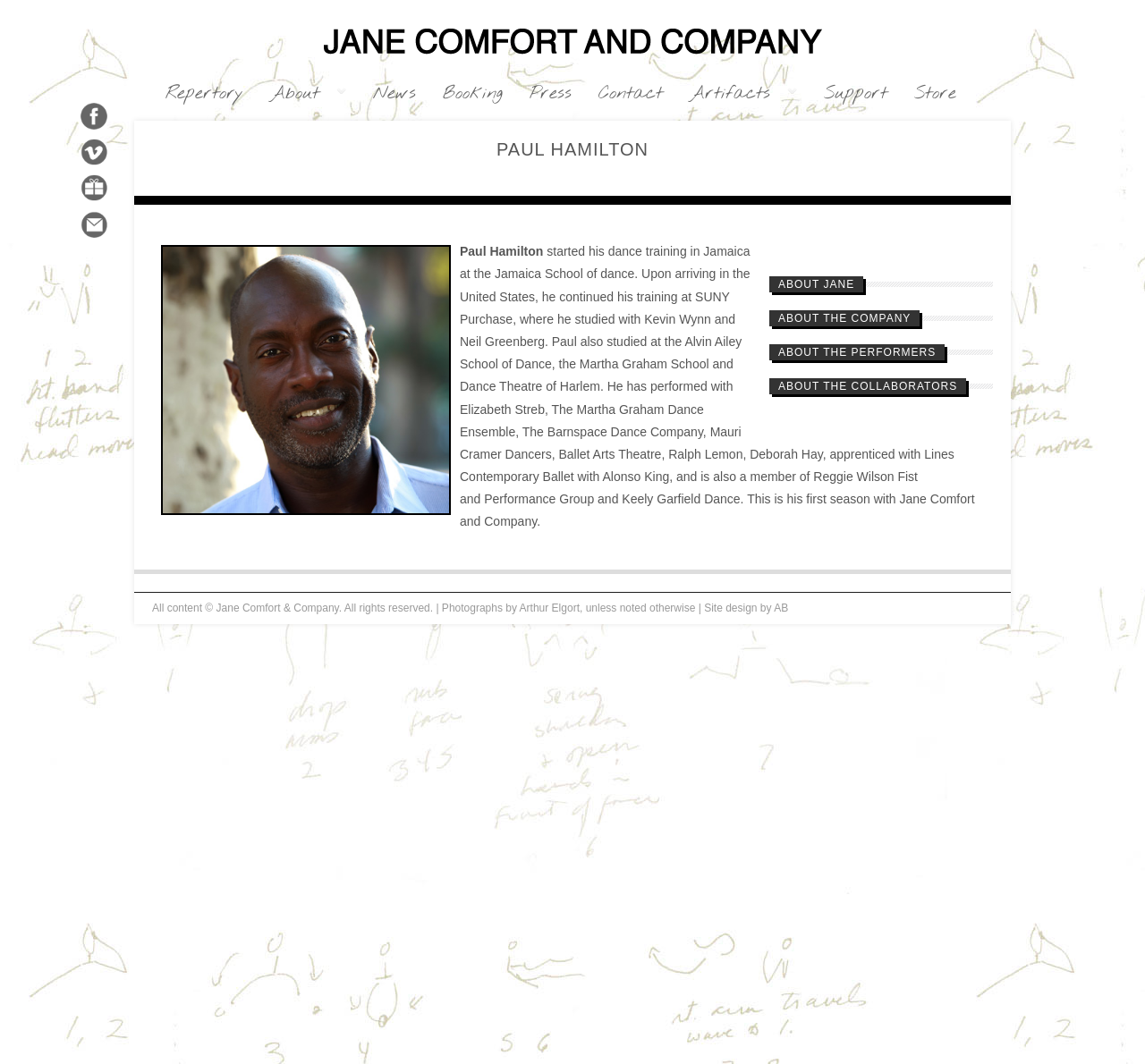Identify the bounding box coordinates of the element to click to follow this instruction: 'Get directions to Tigard location'. Ensure the coordinates are four float values between 0 and 1, provided as [left, top, right, bottom].

None